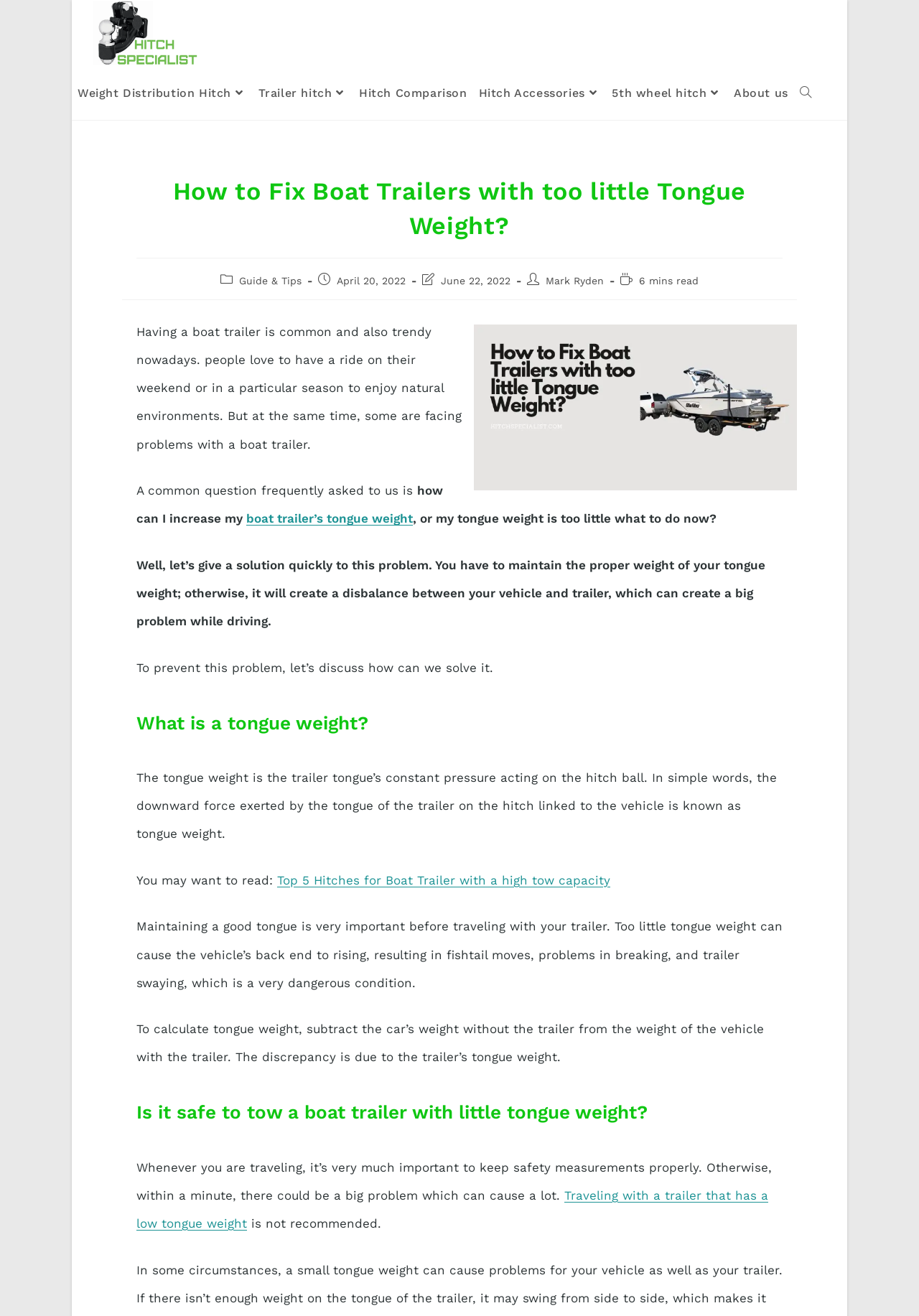Could you provide the bounding box coordinates for the portion of the screen to click to complete this instruction: "Search the website for related topics"?

[0.864, 0.051, 0.889, 0.091]